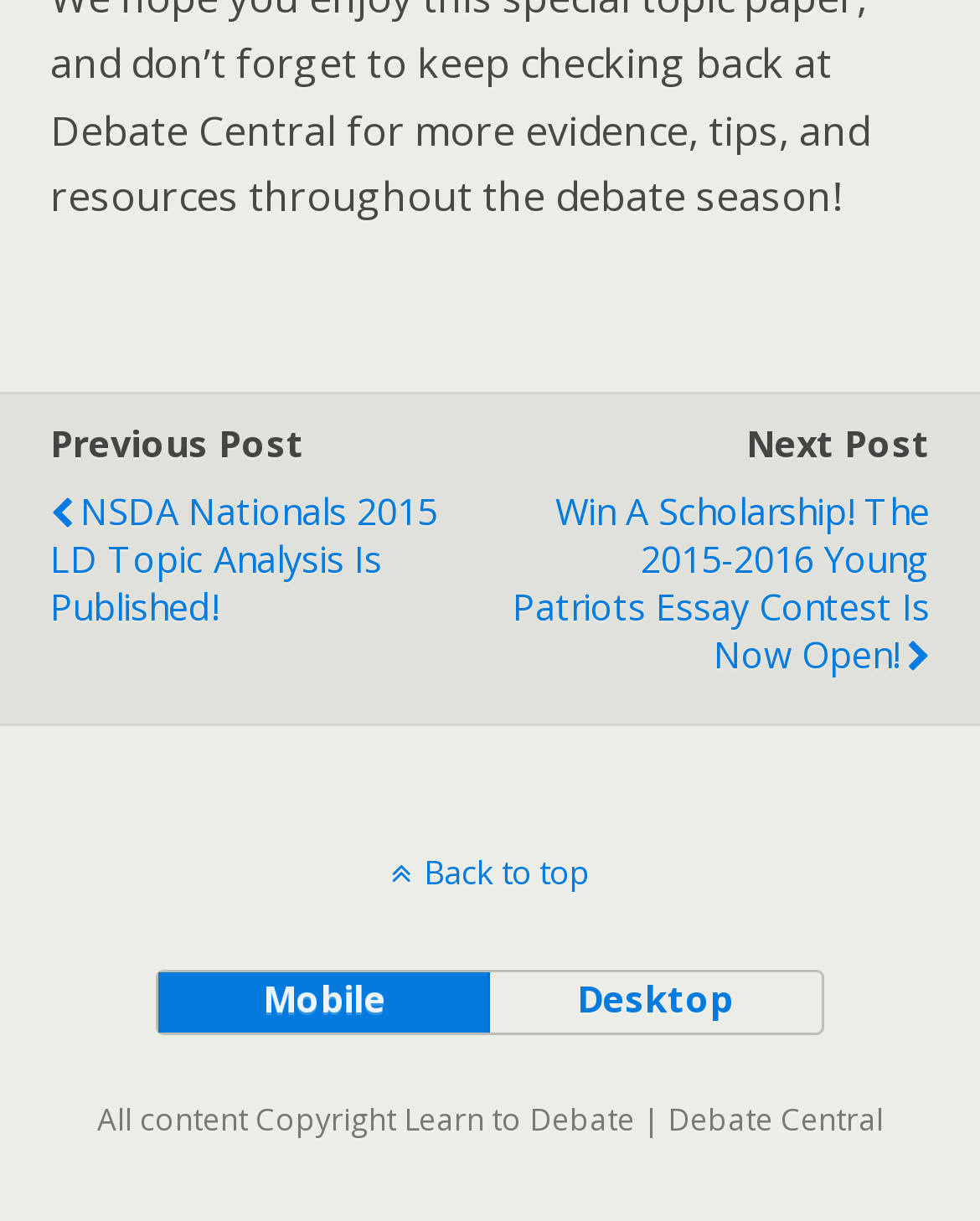How many links are there on the webpage?
Answer the question based on the image using a single word or a brief phrase.

3